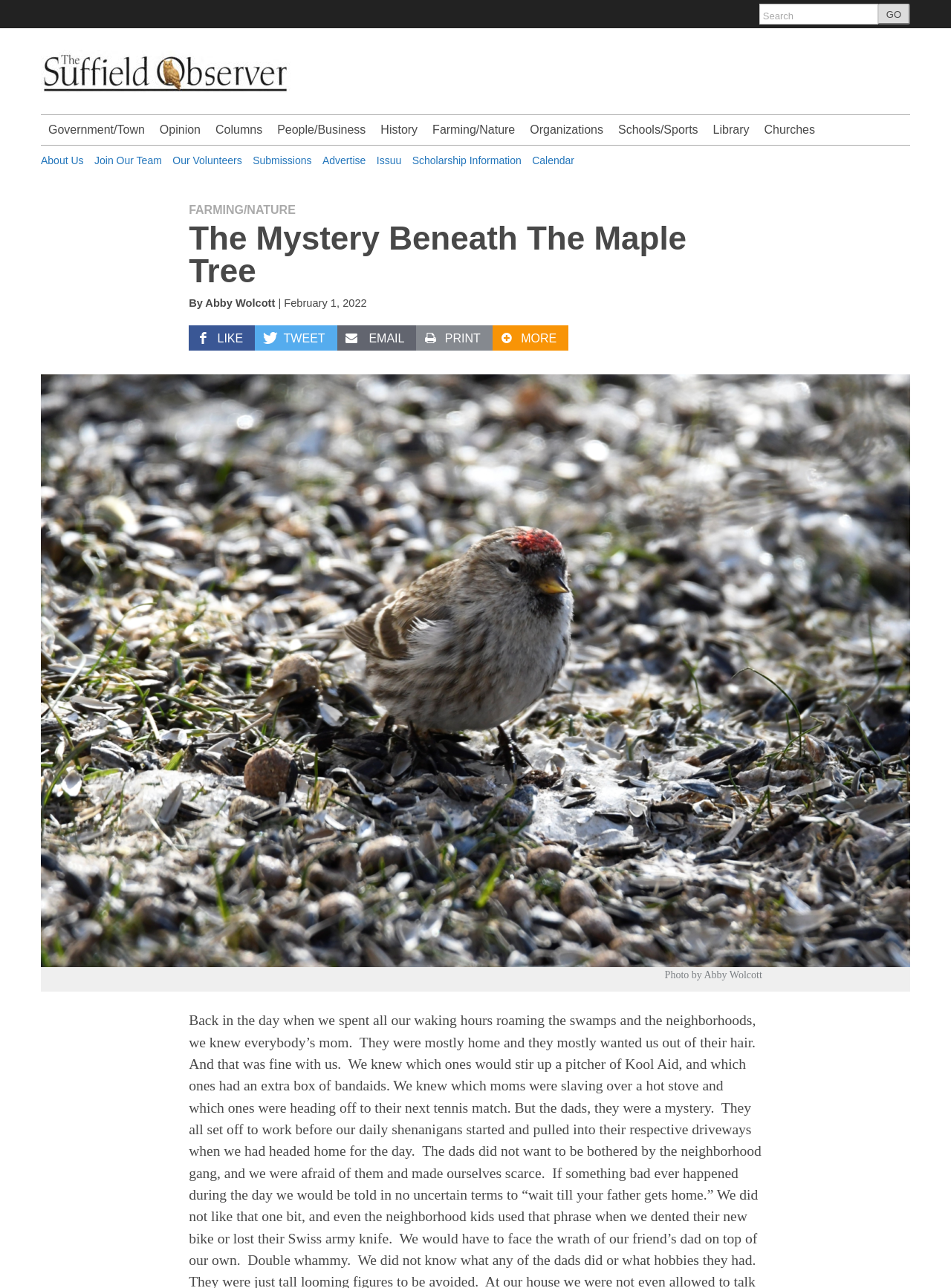Please find the bounding box coordinates of the element that you should click to achieve the following instruction: "Search for something". The coordinates should be presented as four float numbers between 0 and 1: [left, top, right, bottom].

[0.798, 0.003, 0.923, 0.019]